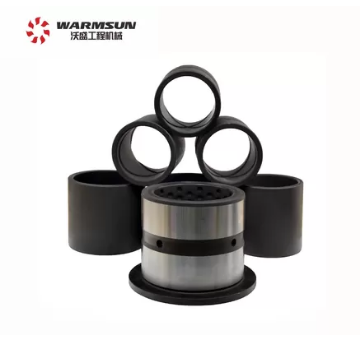Give a concise answer using only one word or phrase for this question:
What is the purpose of these bushings?

Optimal performance and longevity